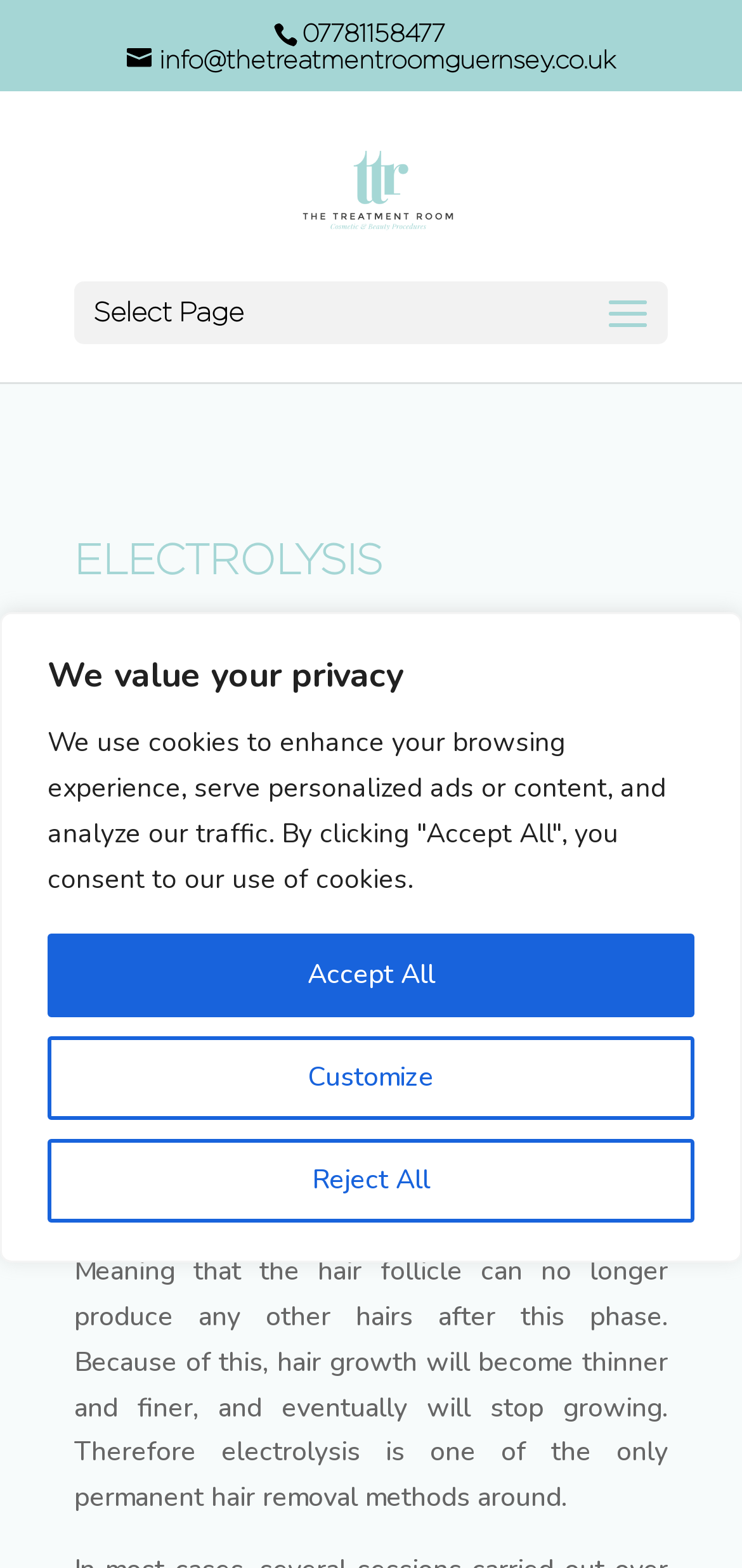What happens to hair growth after electrolysis?
Refer to the image and provide a concise answer in one word or phrase.

It stops growing